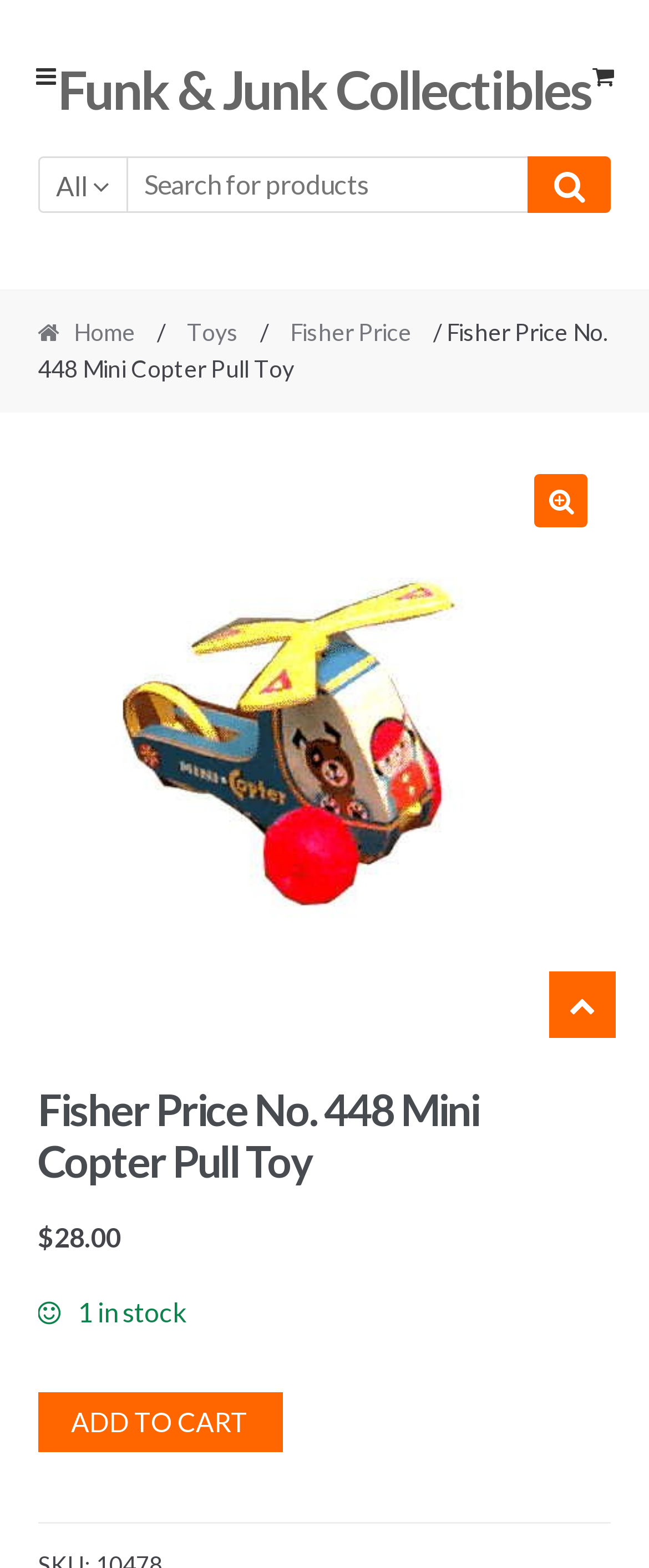Can you extract the primary headline text from the webpage?

Fisher Price No. 448 Mini Copter Pull Toy